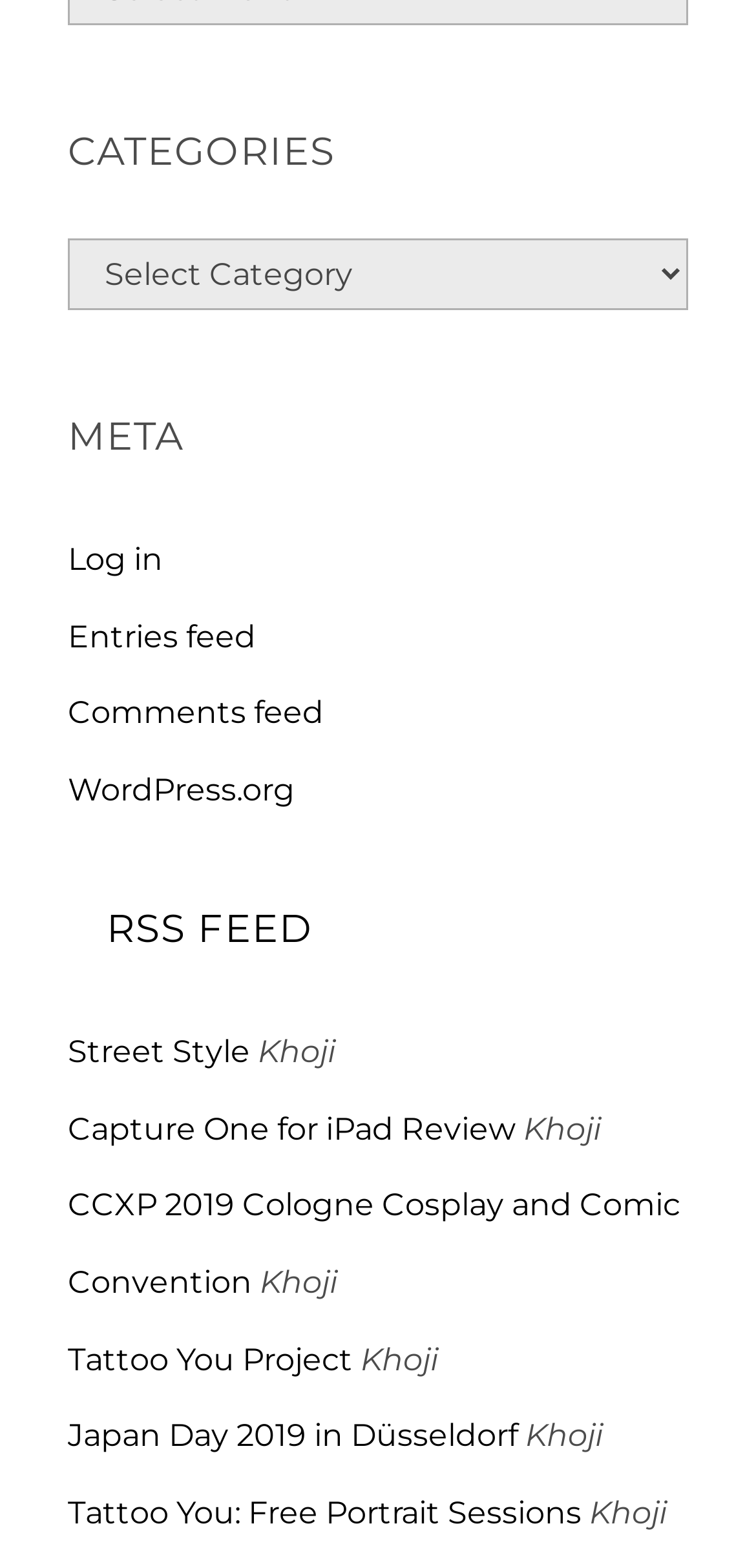Using the given description, provide the bounding box coordinates formatted as (top-left x, top-left y, bottom-right x, bottom-right y), with all values being floating point numbers between 0 and 1. Description: Japan Day 2019 in Düsseldorf

[0.09, 0.904, 0.685, 0.927]